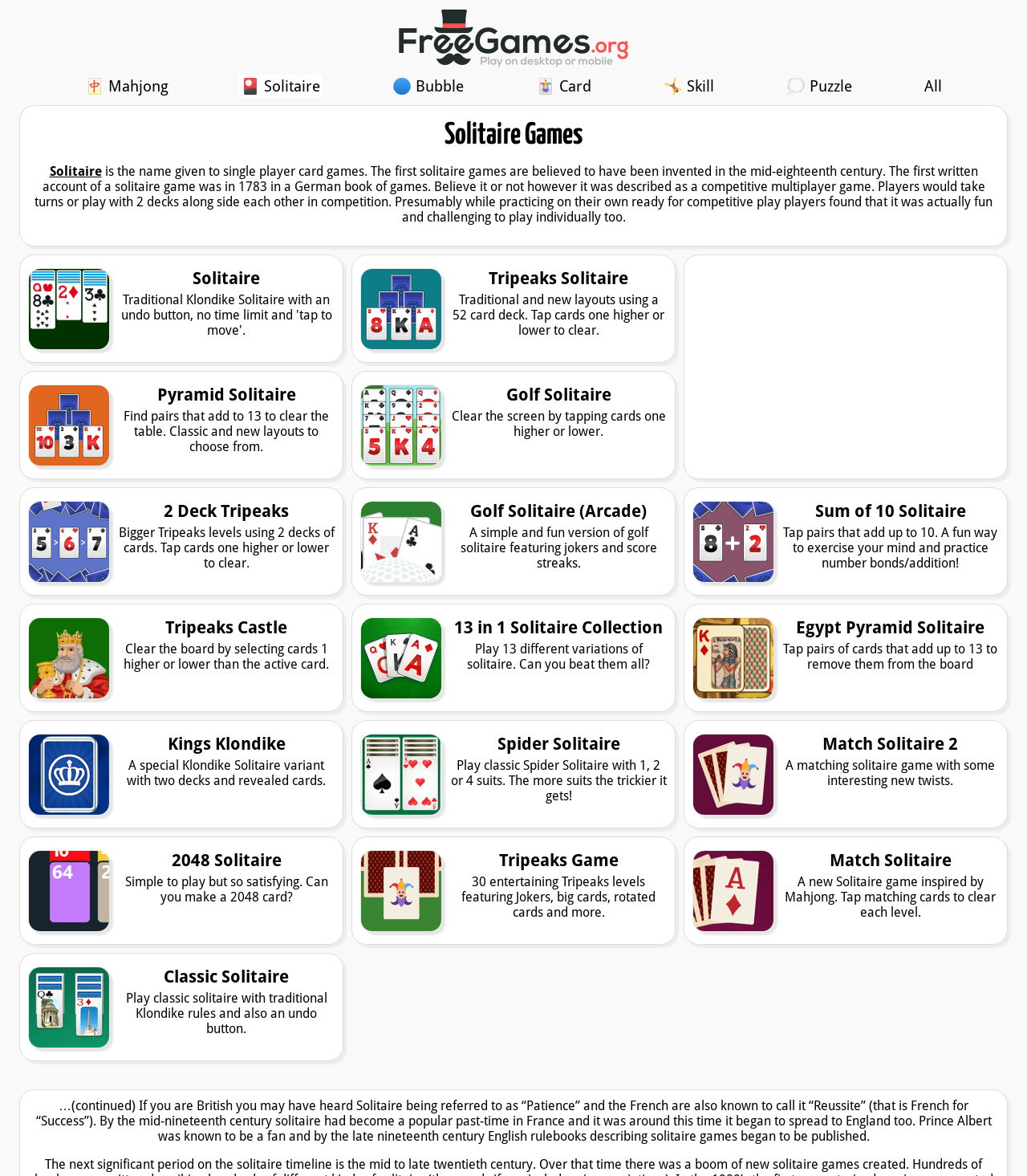Determine the bounding box coordinates of the clickable region to execute the instruction: "Click the Solitaire link". The coordinates should be four float numbers between 0 and 1, denoted as [left, top, right, bottom].

[0.048, 0.139, 0.099, 0.152]